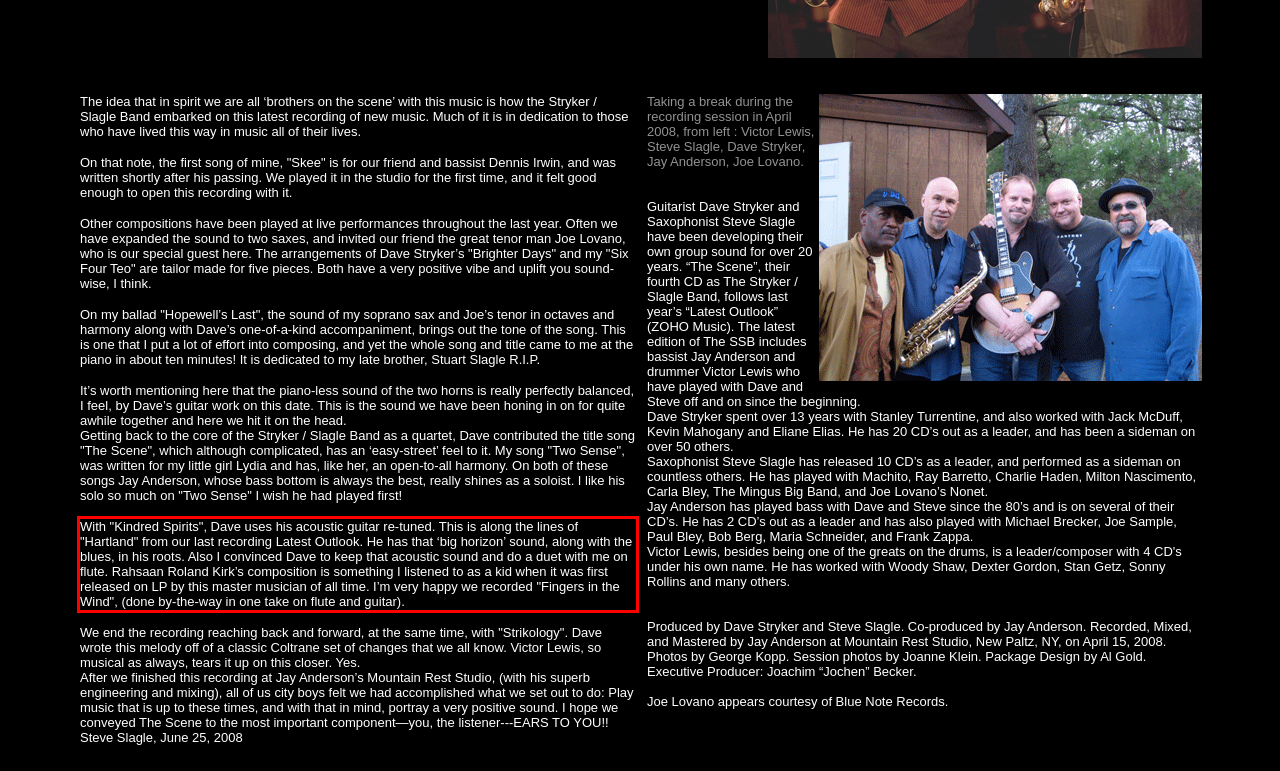There is a UI element on the webpage screenshot marked by a red bounding box. Extract and generate the text content from within this red box.

With "Kindred Spirits", Dave uses his acoustic guitar re-tuned. This is along the lines of "Hartland" from our last recording Latest Outlook. He has that ‘big horizon’ sound, along with the blues, in his roots. Also I convinced Dave to keep that acoustic sound and do a duet with me on flute. Rahsaan Roland Kirk’s composition is something I listened to as a kid when it was first released on LP by this master musician of all time. I’m very happy we recorded "Fingers in the Wind", (done by-the-way in one take on flute and guitar).